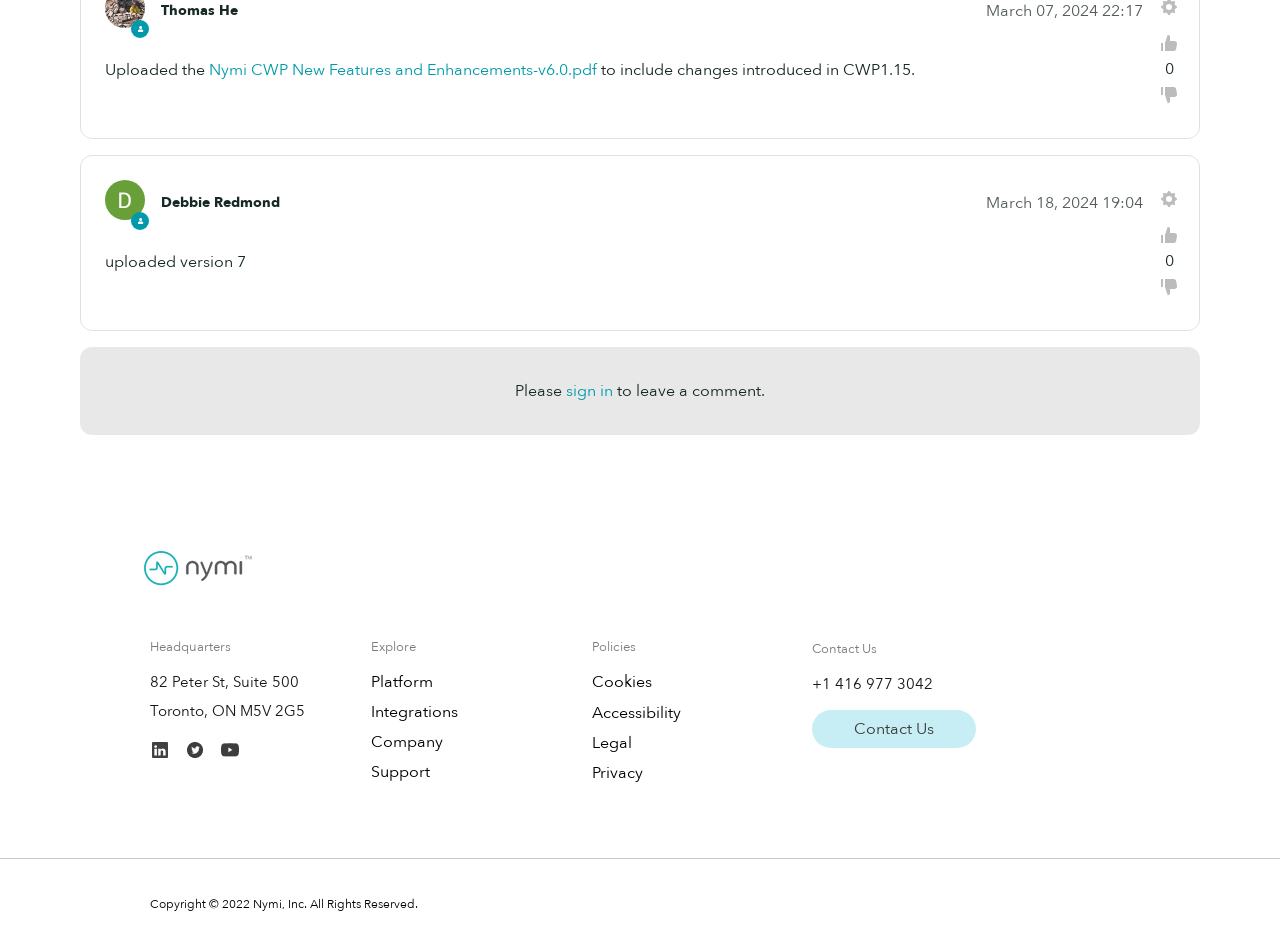Please identify the coordinates of the bounding box for the clickable region that will accomplish this instruction: "Download the PDF file".

[0.163, 0.062, 0.466, 0.085]